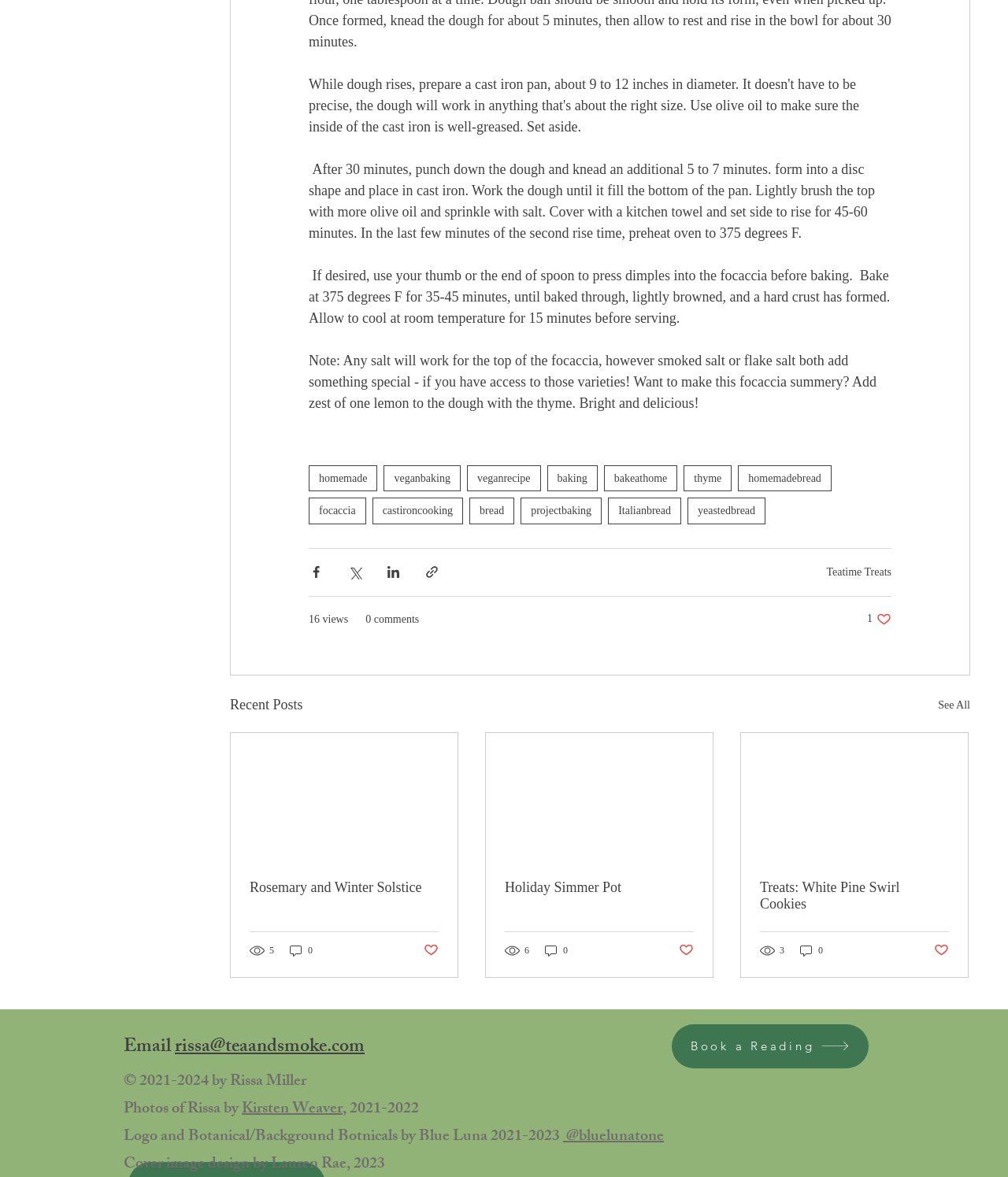Respond to the following question using a concise word or phrase: 
What is the contact information provided on the webpage?

Email address